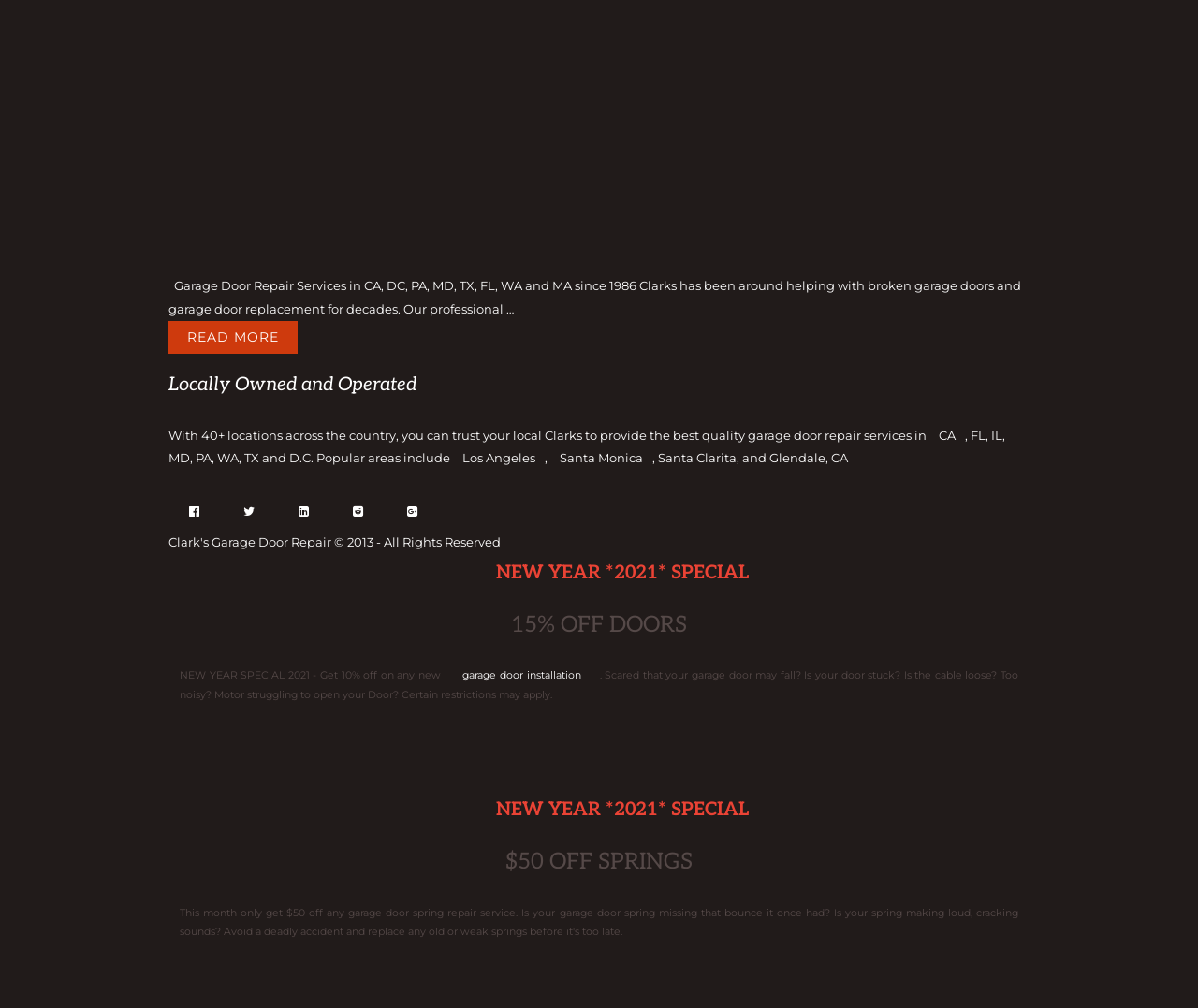Give a succinct answer to this question in a single word or phrase: 
What services does Clarks provide?

Garage door repair